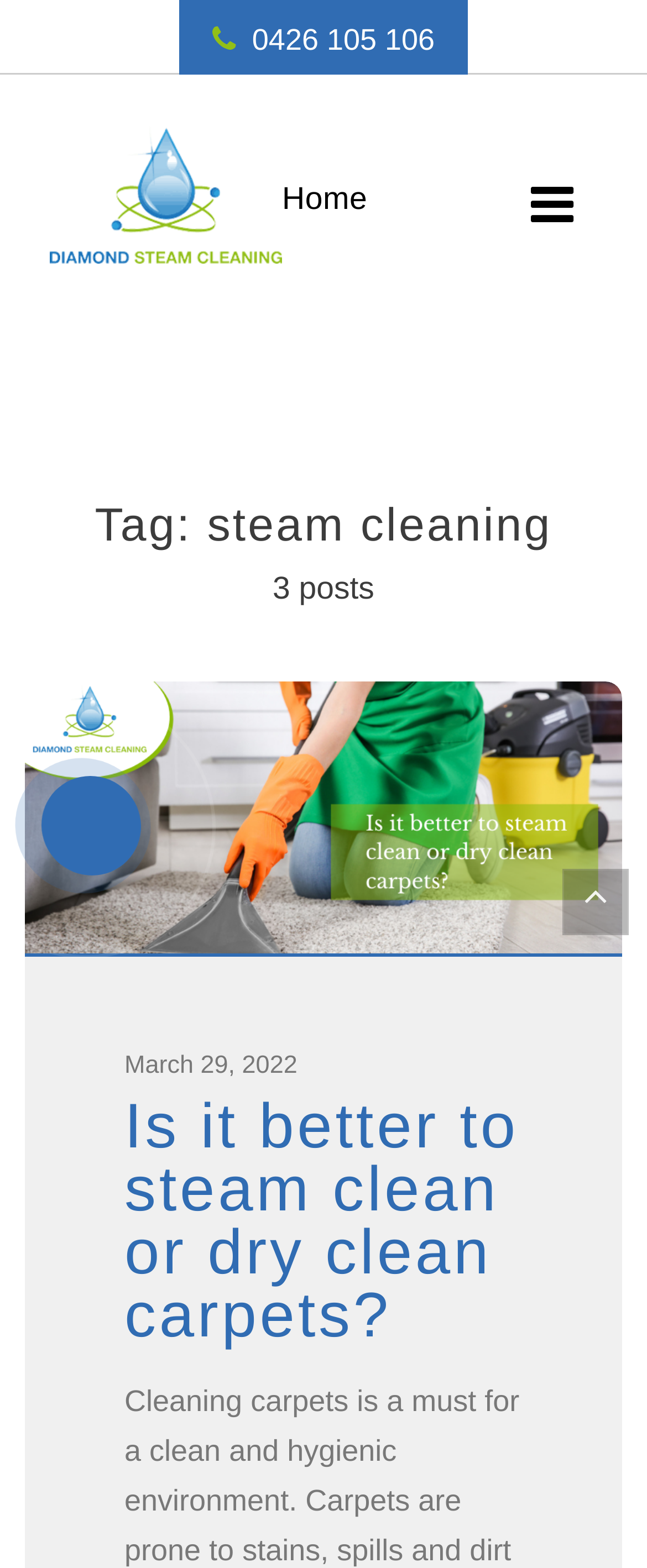Summarize the webpage with intricate details.

The webpage appears to be a blog or article archive related to carpet cleaning and steam cleaning services in Melbourne. At the top, there is a header section with a title "Tag: steam cleaning" and a subtitle "3 posts". Below the header, there are three posts listed, each with a title, date, and a brief summary.

The first post is titled "Is it better to steam clean or dry clean carpets?" and is dated March 29, 2022. The post is positioned in the middle of the page, with the title and date aligned to the left. There are no images on the page.

On the top-right corner, there are three links: "0426 105 106", an empty link, and "Home". These links are positioned horizontally, with "Home" being the rightmost link. 

The overall structure of the page is simple, with a clear hierarchy of headings and text. The content is focused on providing information about steam cleaning and carpet cleaning services in Melbourne.